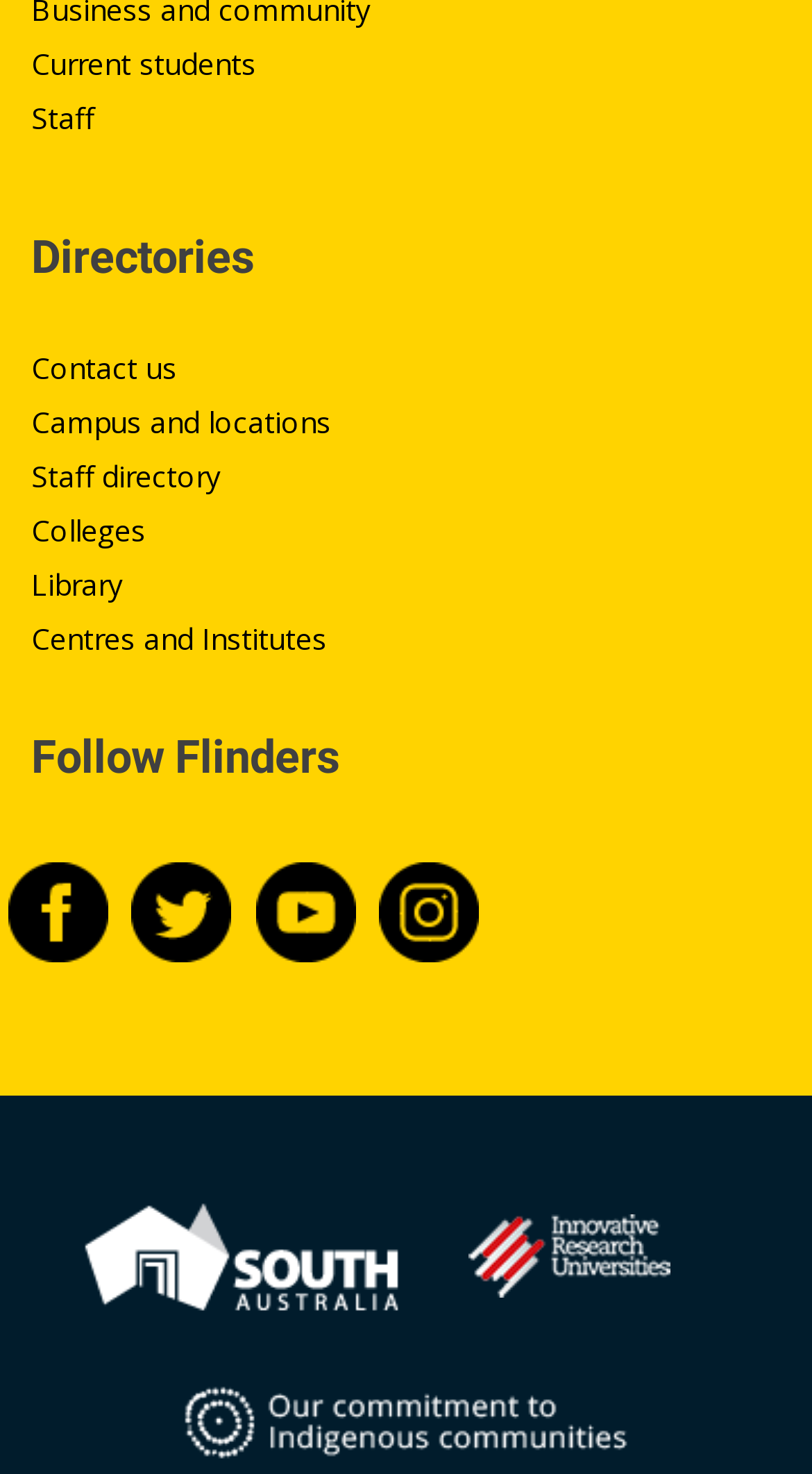What is the last link in the 'Directories' section?
Based on the screenshot, provide a one-word or short-phrase response.

Centres and Institutes